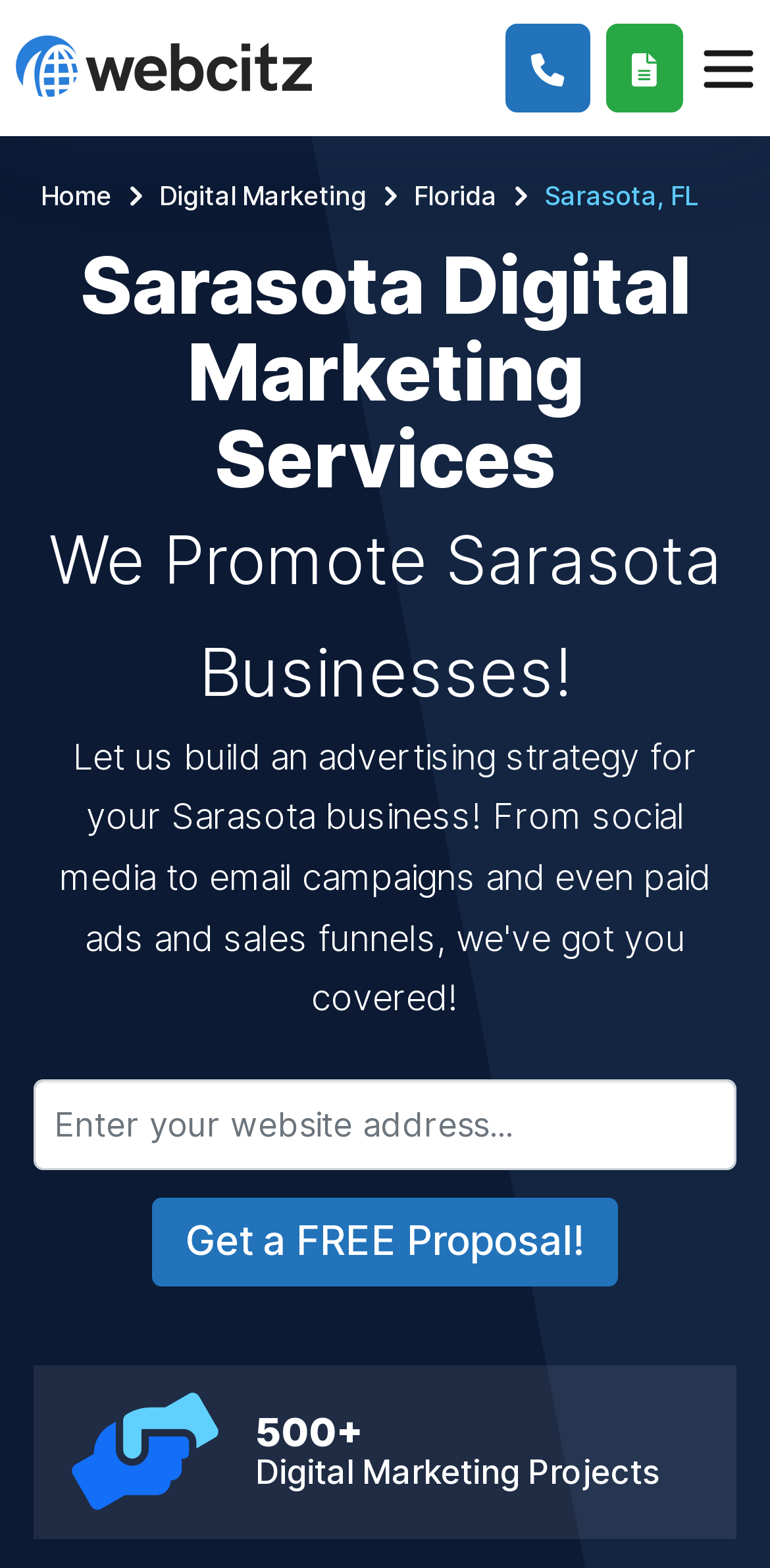Pinpoint the bounding box coordinates of the clickable area necessary to execute the following instruction: "Get a free proposal". The coordinates should be given as four float numbers between 0 and 1, namely [left, top, right, bottom].

[0.197, 0.764, 0.803, 0.82]